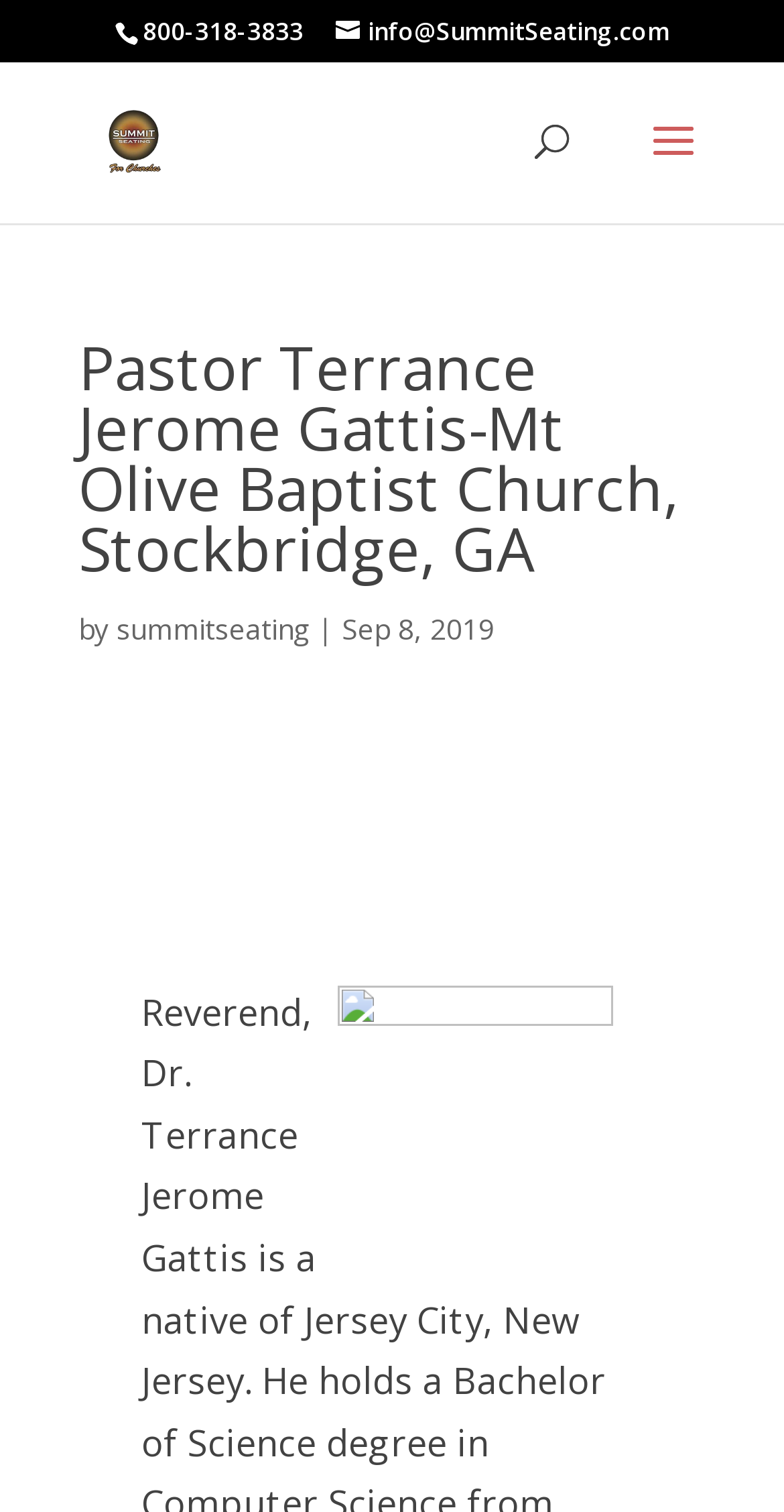Generate a comprehensive caption for the webpage you are viewing.

The webpage is about Reverend, Dr. Terrance Jerome Gattis, a native of Jersey City, New Jersey. At the top of the page, there is a phone number "800-318-3833" and an email address "info@SummitSeating.com" with a link to it. Next to the email address, there is a link to "Summit Seating For Churches" with an accompanying image. 

Below these elements, there is a search bar with a label "Search for:" in the middle of the page. 

The main content of the page starts with a heading that reads "Pastor Terrance Jerome Gattis-Mt Olive Baptist Church, Stockbridge, GA". Below the heading, there is a line of text that reads "by summitseating | Sep 8, 2019". The "by" and "|" are separated from the rest of the text, indicating they might be labels or separators.